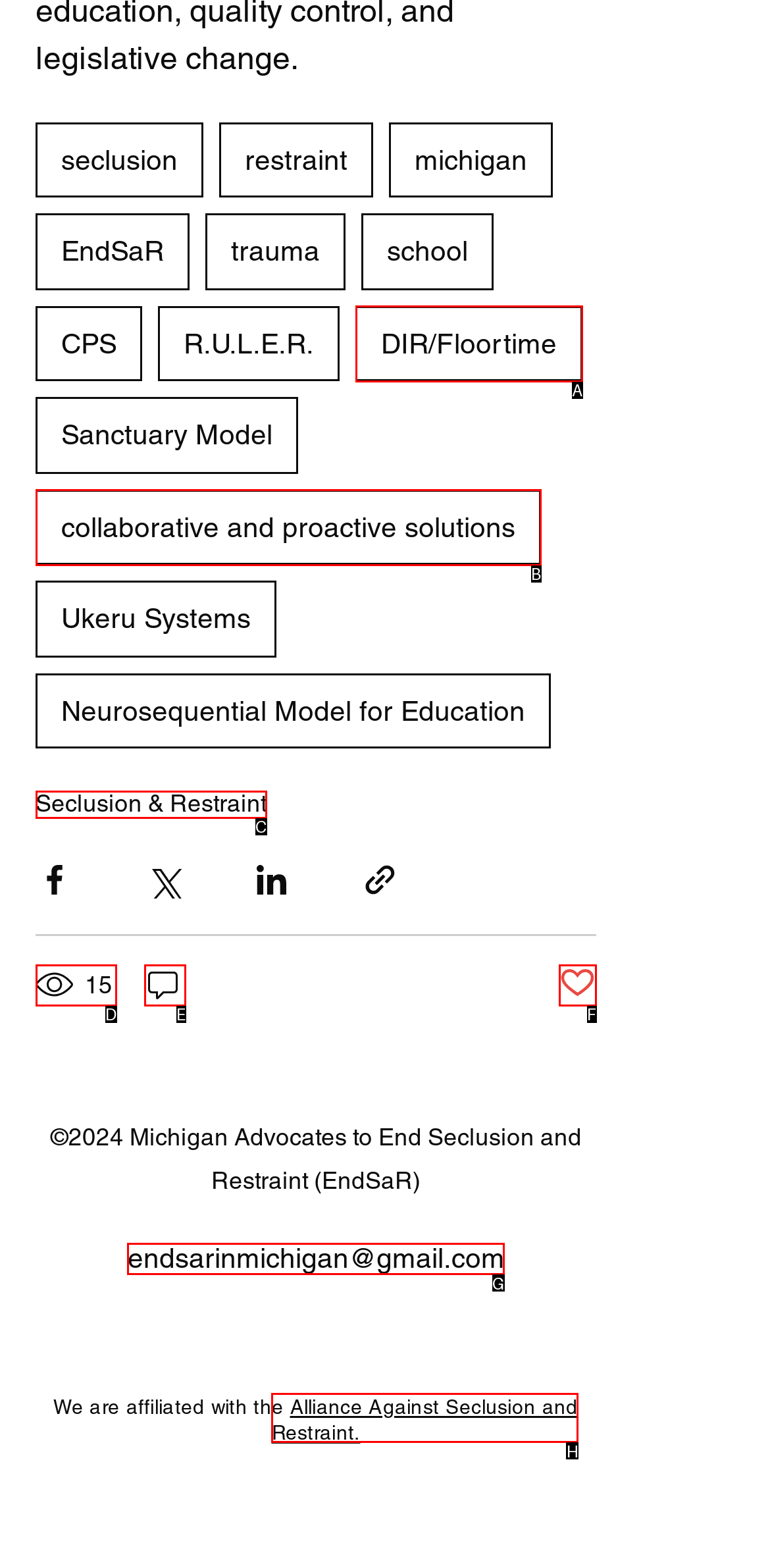Indicate the HTML element that should be clicked to perform the task: Contact via email Reply with the letter corresponding to the chosen option.

G